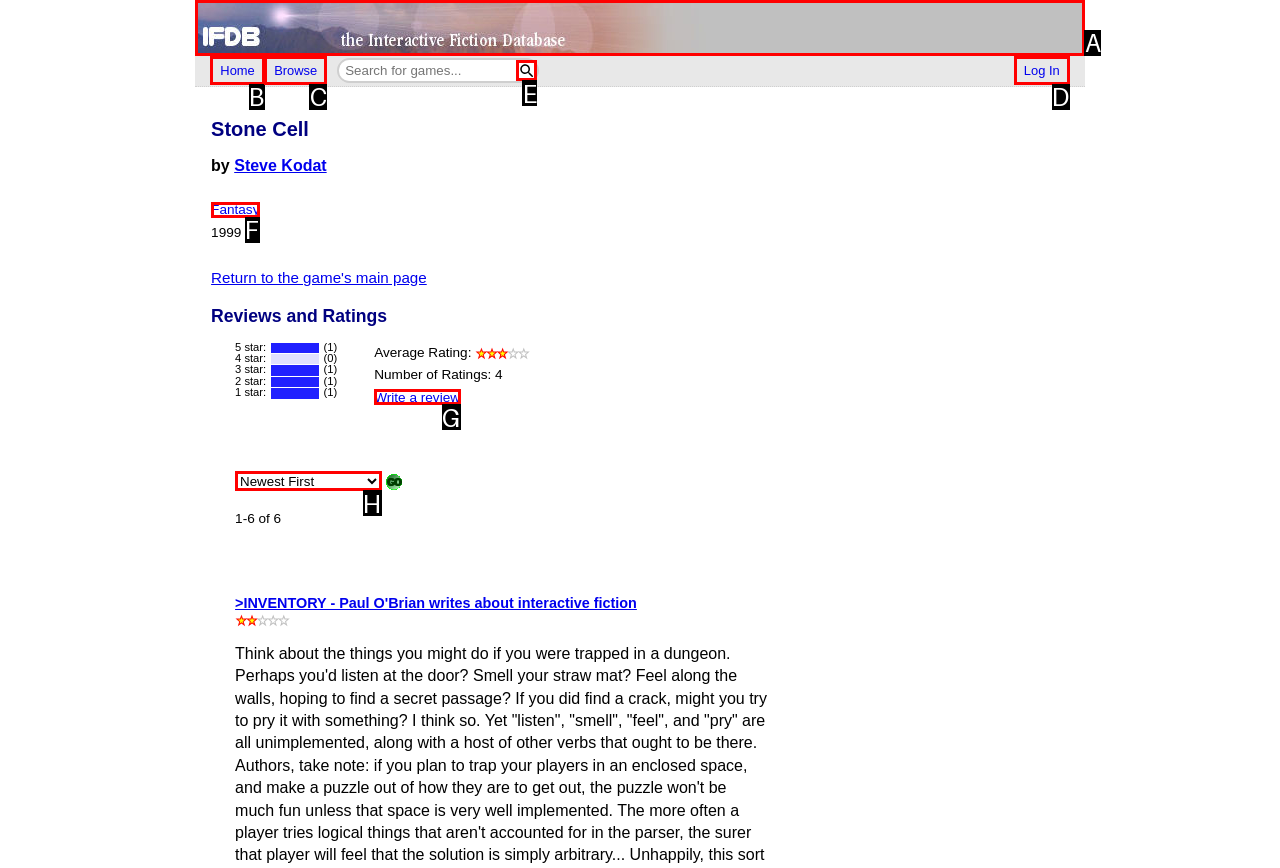Based on the element described as: Write a review
Find and respond with the letter of the correct UI element.

G